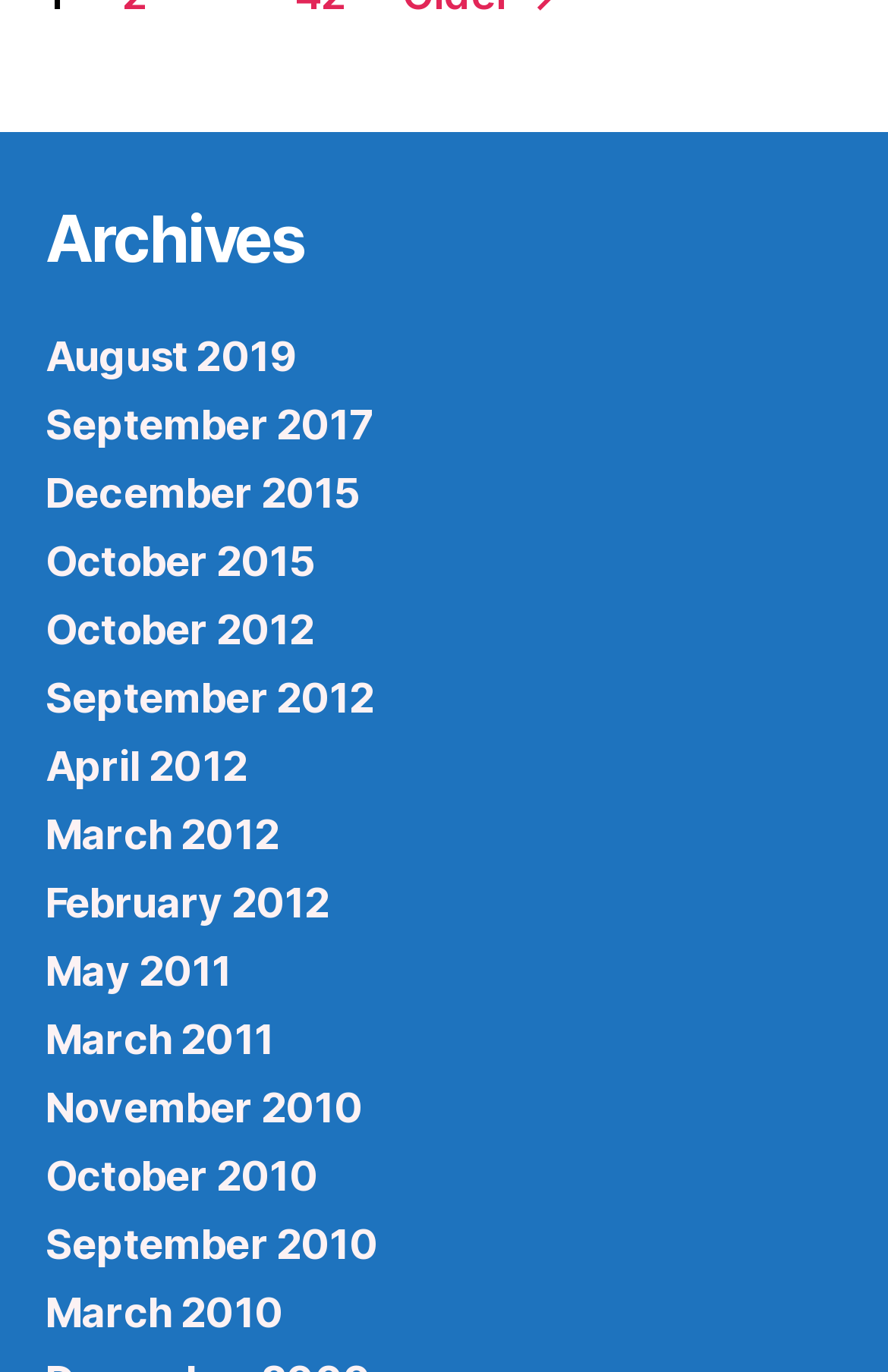Identify the bounding box coordinates of the region I need to click to complete this instruction: "view archives from August 2019".

[0.051, 0.242, 0.333, 0.276]